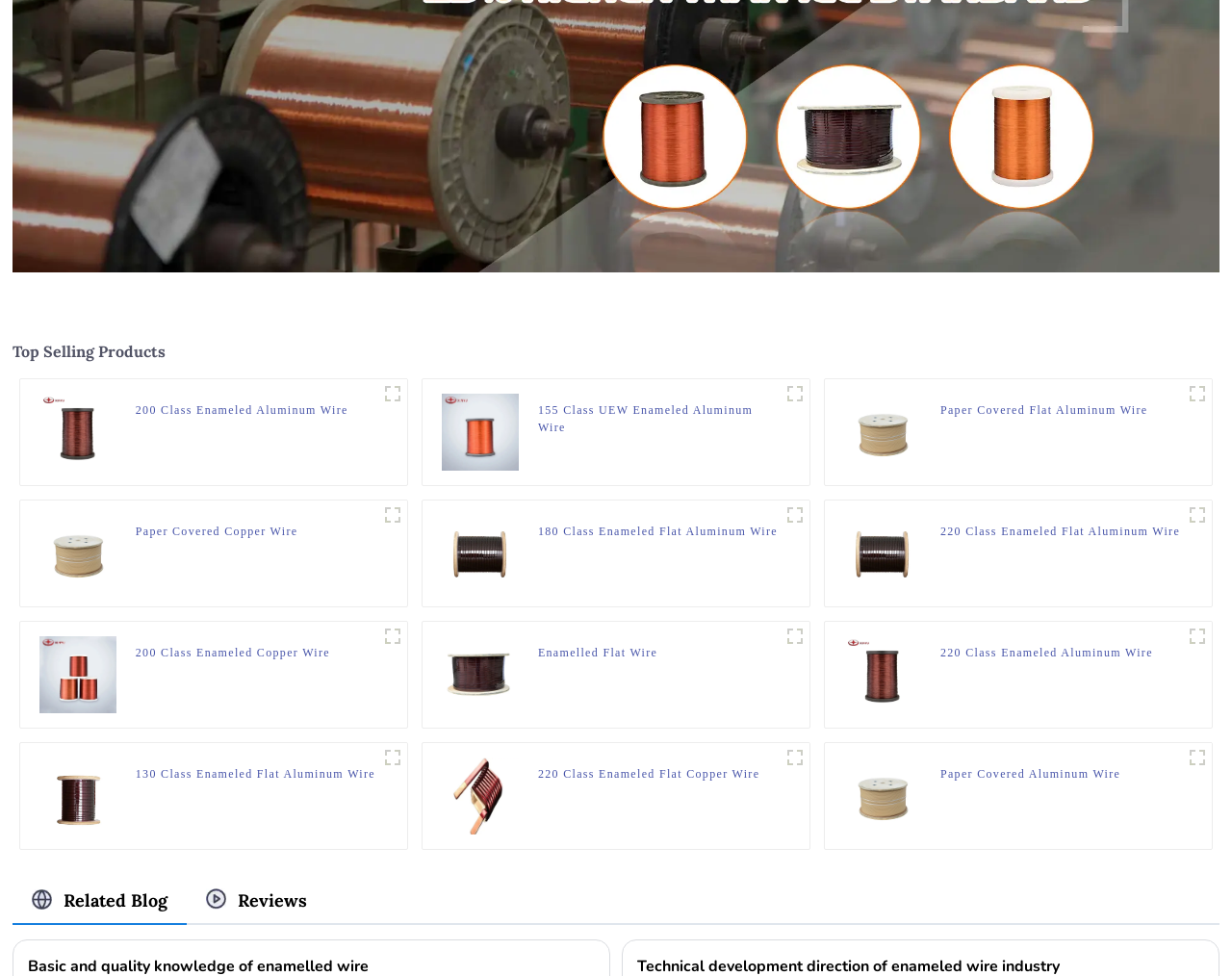Give a concise answer using only one word or phrase for this question:
How many products have a Chinese name?

2